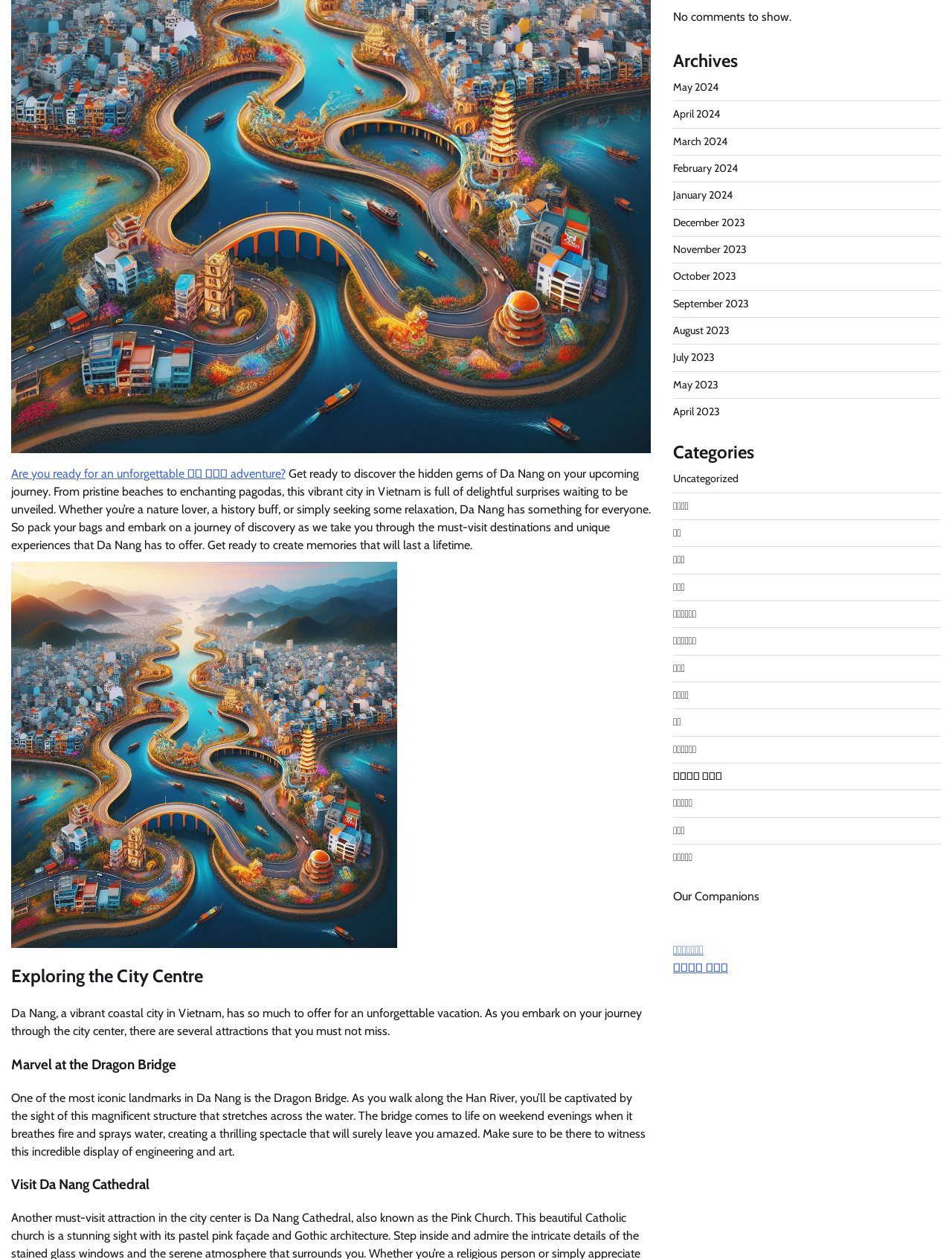Find the bounding box coordinates of the UI element according to this description: "안전놀이터".

[0.707, 0.633, 0.727, 0.643]